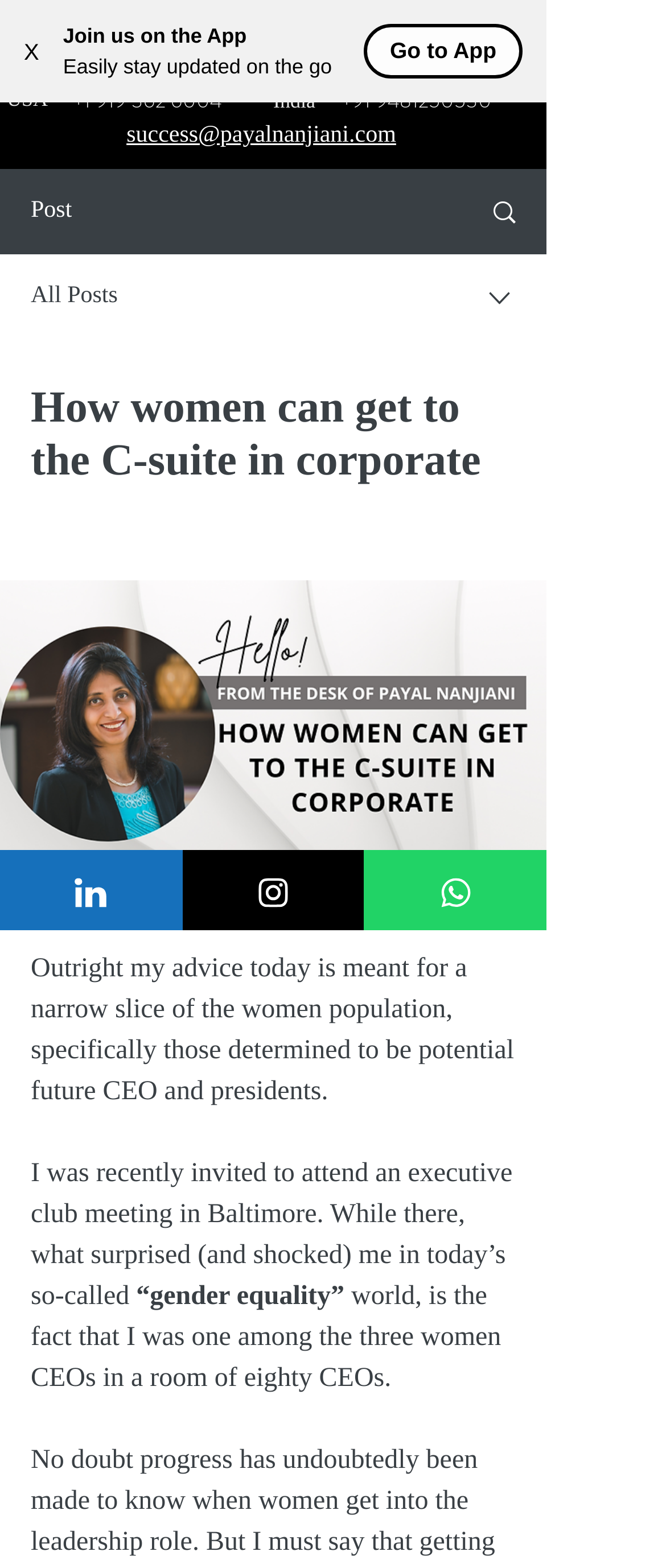How many social media links are available?
Utilize the image to construct a detailed and well-explained answer.

There are three social media links available on the webpage, namely 'LinkedIn', 'Instagram', and 'WhatsApp', which are represented as link elements with bounding box coordinates [0.0, 0.542, 0.274, 0.593], [0.274, 0.542, 0.547, 0.593], and [0.547, 0.542, 0.821, 0.593] respectively.